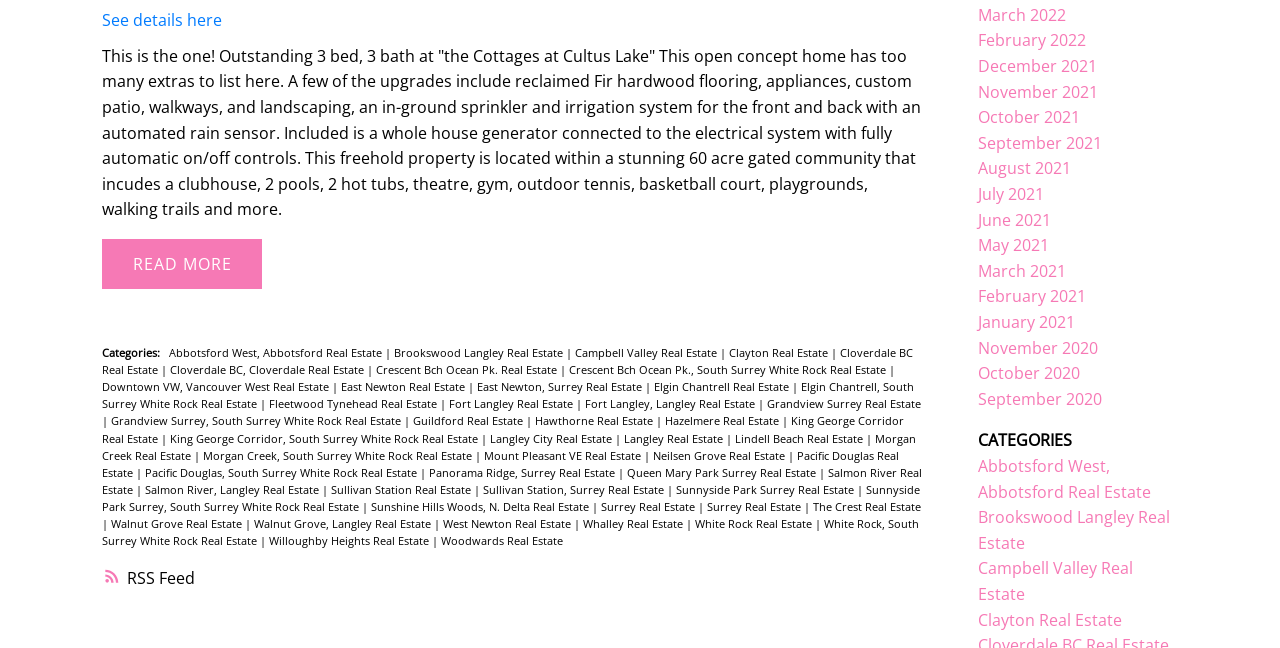Locate the coordinates of the bounding box for the clickable region that fulfills this instruction: "See details about the Cottages at Cultus Lake".

[0.08, 0.014, 0.174, 0.048]